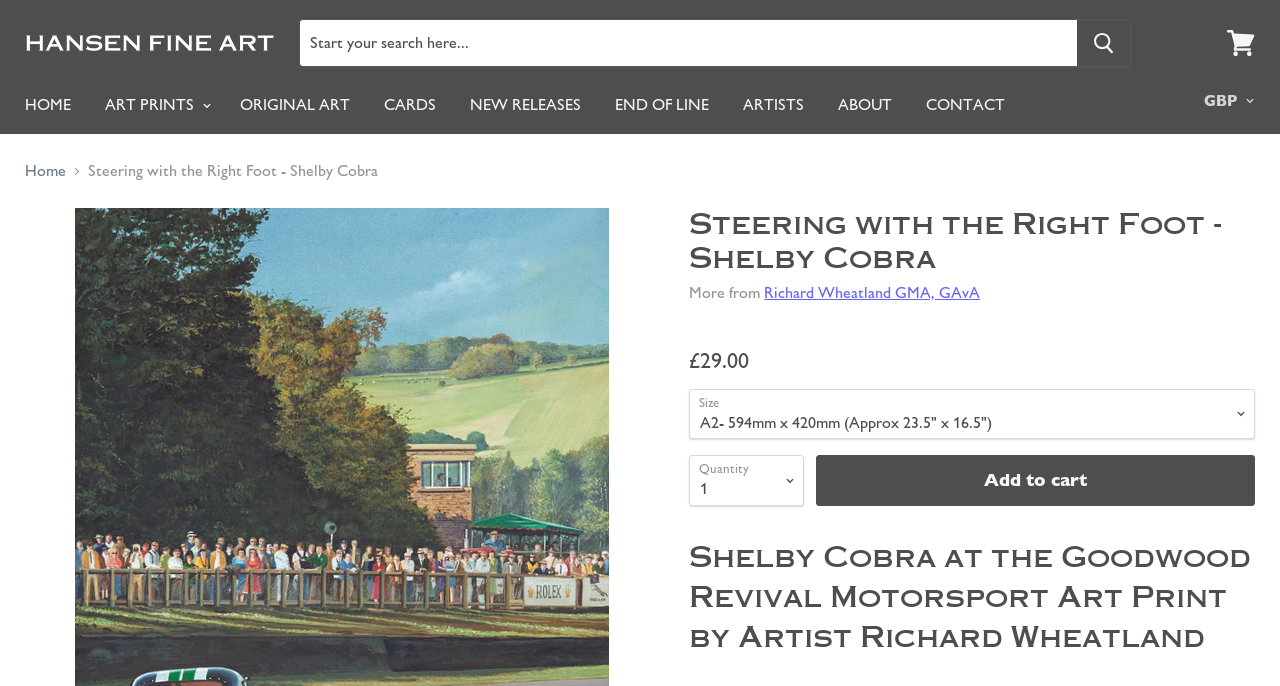Create a detailed narrative of the webpage’s visual and textual elements.

This webpage appears to be an online art store, specifically showcasing a motorsport art print titled "Shelby Cobra at the Goodwood Revival" by artist Richard Wheatland. 

At the top left corner, there is a search bar with a "Search" button next to it. On the top right corner, there is a link to view the cart. 

Below the search bar, there is a desktop navigation menu with several links, including "HOME", "ART PRINTS", "ORIGINAL ART", "CARDS", "NEW RELEASES", "END OF LINE", "ARTISTS", "ABOUT", and "CONTACT". 

To the right of the navigation menu, there is a combobox to change the currency. 

Further down, there is a breadcrumbs navigation section, which shows the path from the home page to the current art print page. It includes links to the home page and the artist's page, Richard Wheatland. 

The main content of the page is dedicated to the art print, with a heading that repeats the title of the art print. Below the heading, there is a section with the price of the art print, £29.00. 

There are also options to select the size and quantity of the art print, with corresponding comboboxes. A button to "Add to cart" is located below these options.